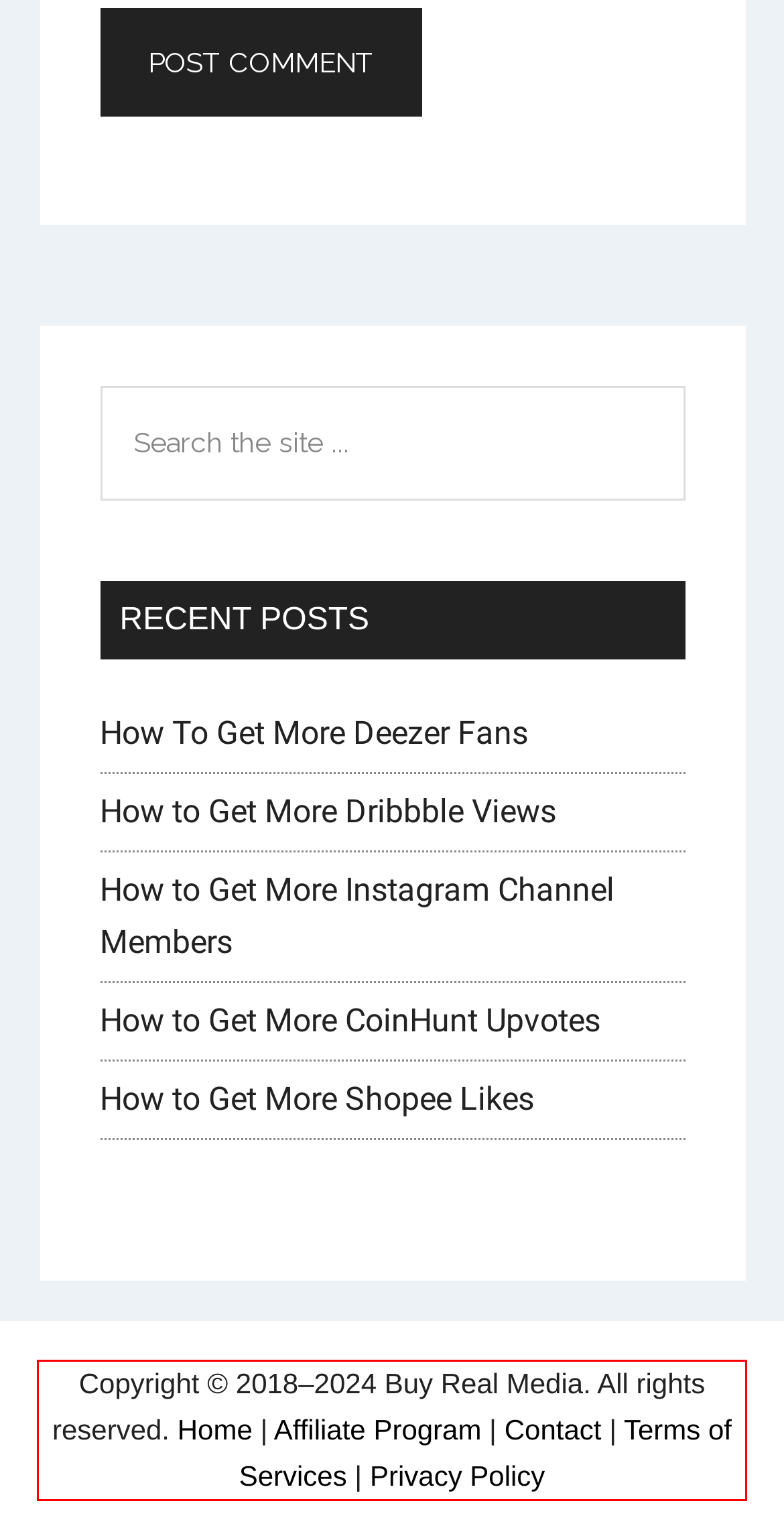You are given a screenshot with a red rectangle. Identify and extract the text within this red bounding box using OCR.

Copyright © 2018–2024 Buy Real Media. All rights reserved. Home | Affiliate Program | Contact | Terms of Services | Privacy Policy